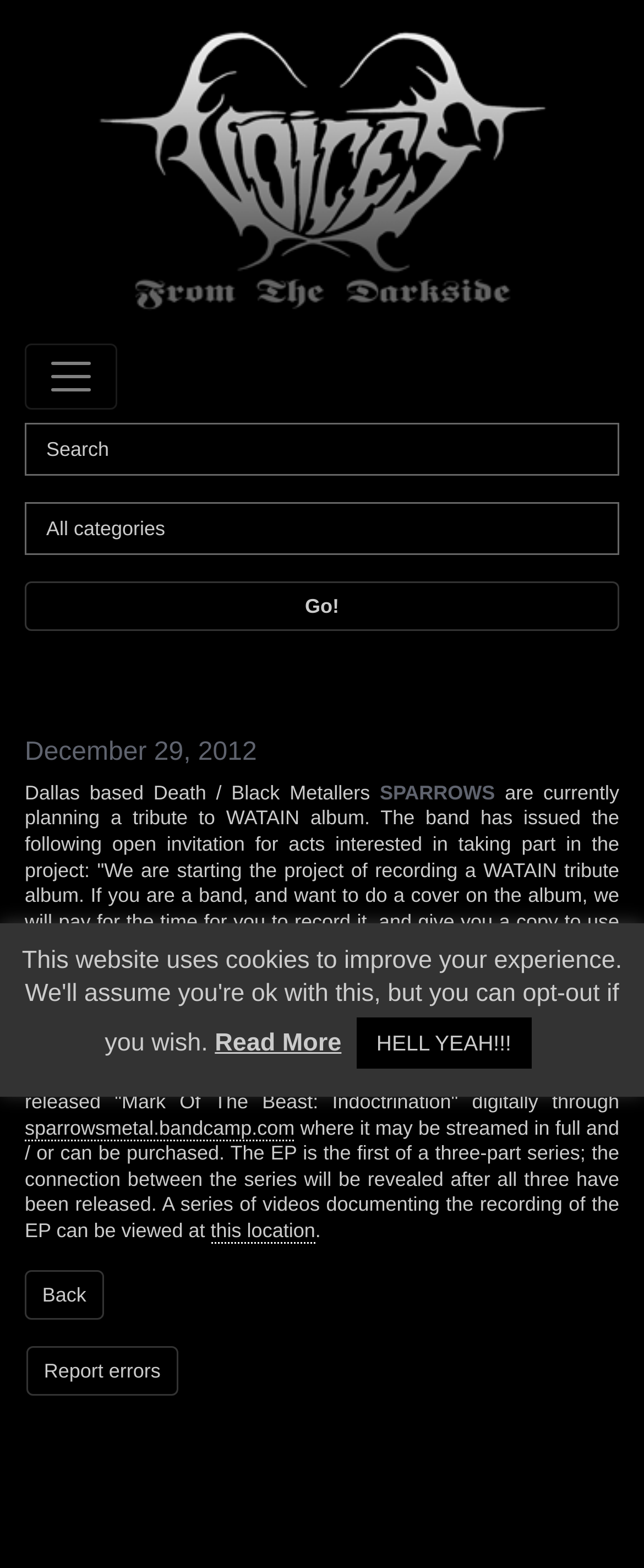Find and indicate the bounding box coordinates of the region you should select to follow the given instruction: "Decrease the product quantity".

None